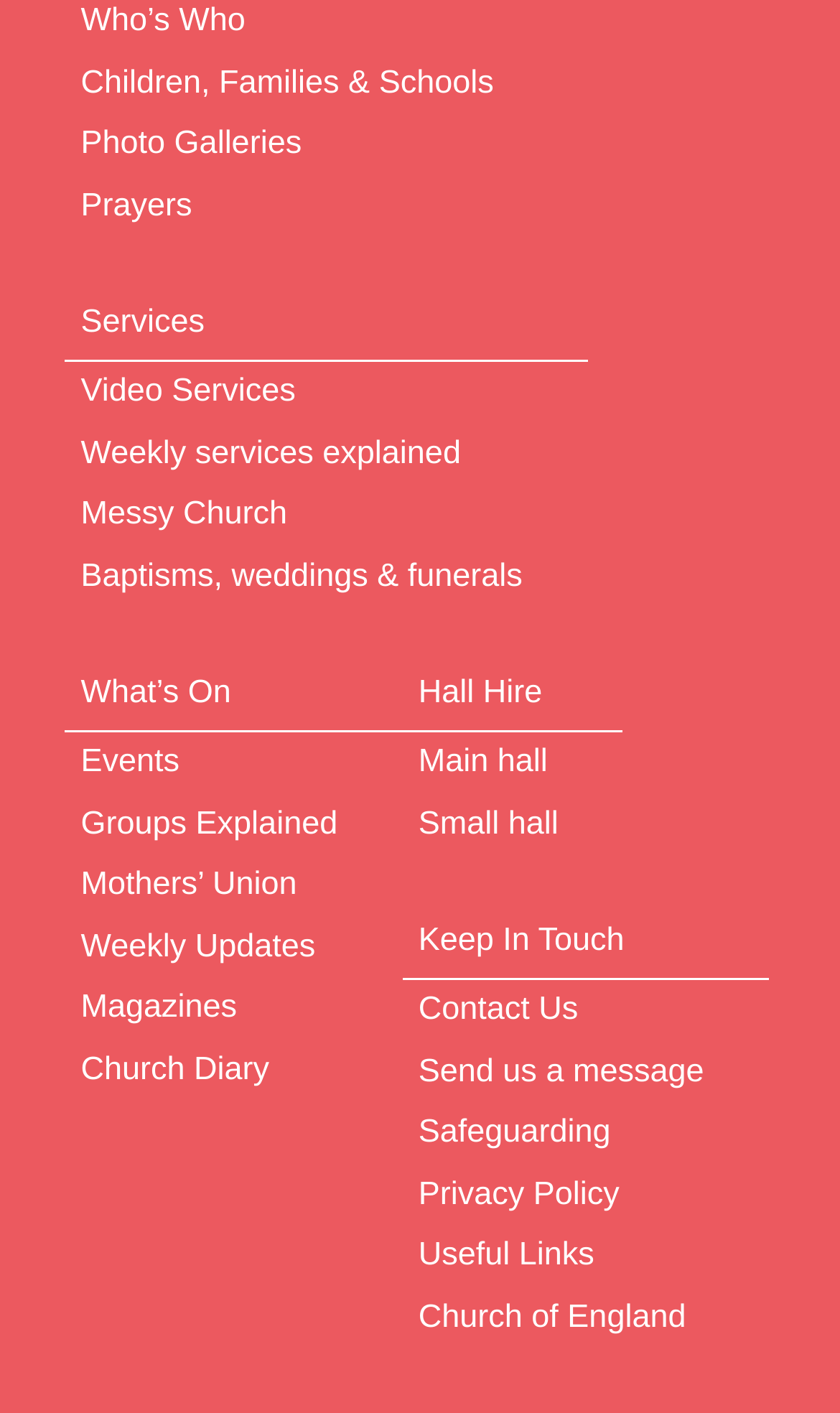Find the bounding box coordinates for the area that must be clicked to perform this action: "Click the 'logo' link".

None